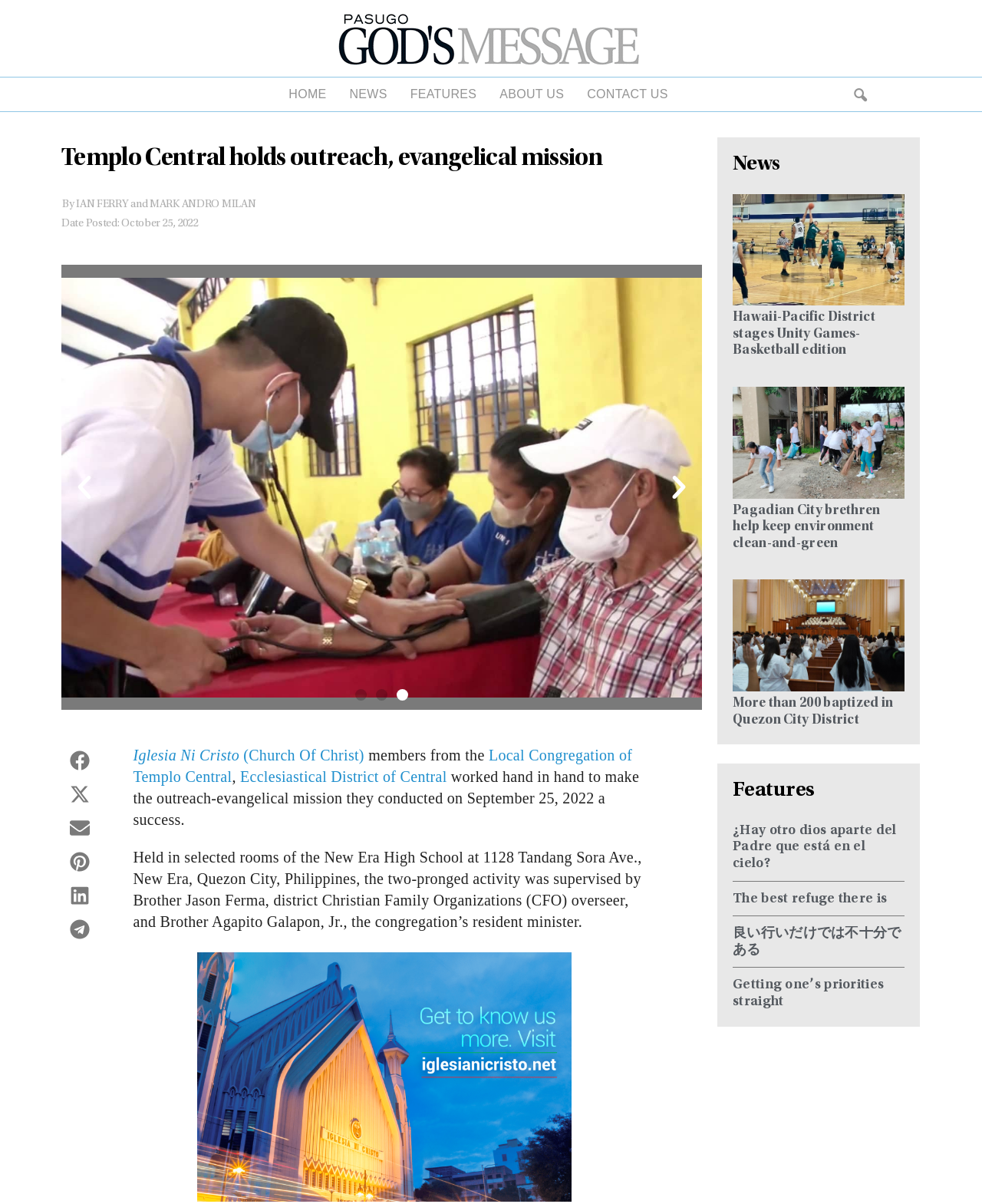Respond concisely with one word or phrase to the following query:
What is the location of the outreach-evangelical mission?

New Era High School at 1128 Tandang Sora Ave., New Era, Quezon City, Philippines